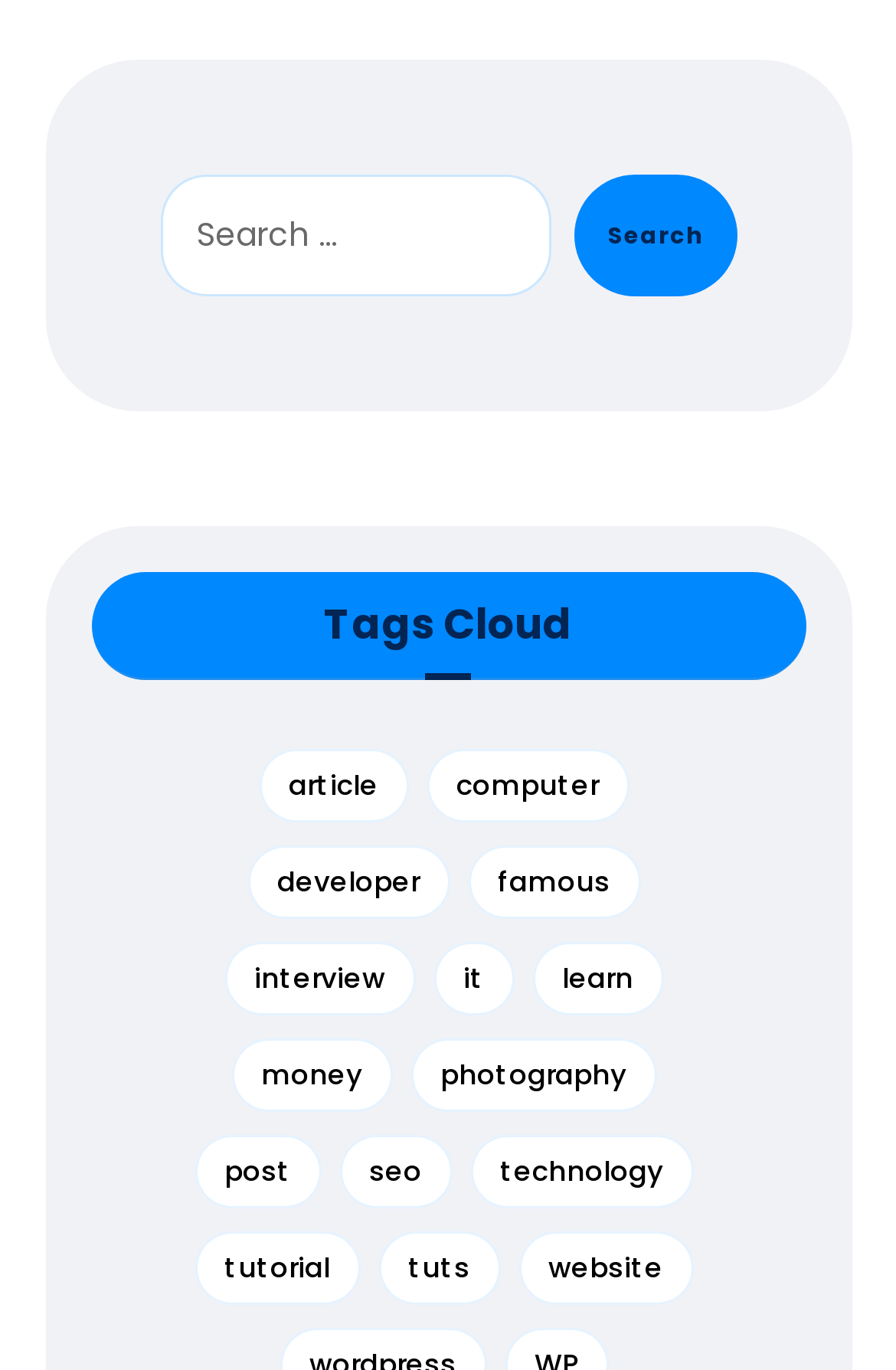Find the coordinates for the bounding box of the element with this description: "computer".

[0.476, 0.546, 0.701, 0.6]